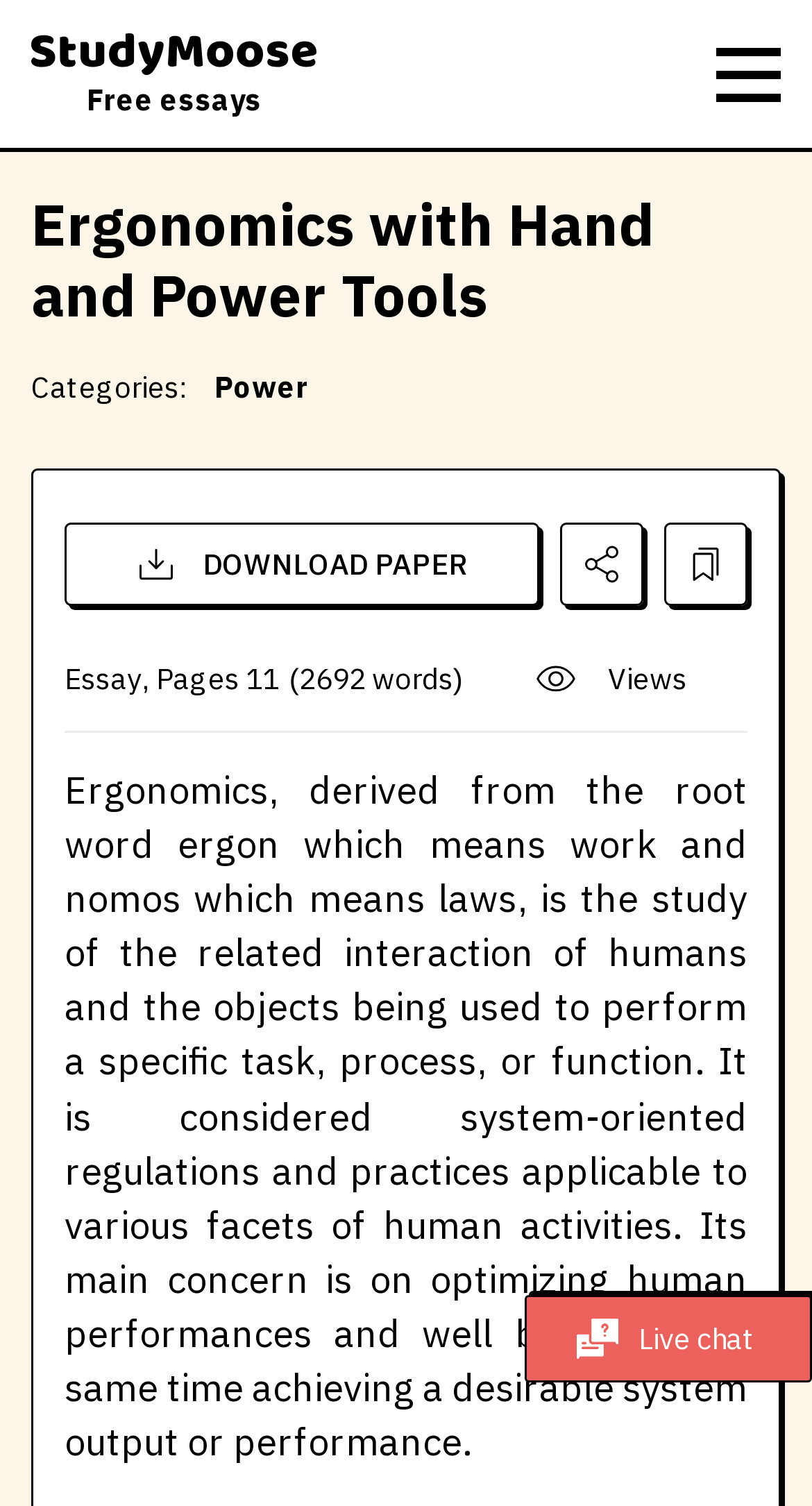Provide a short answer to the following question with just one word or phrase: What is the study of human interaction with objects?

Ergonomics